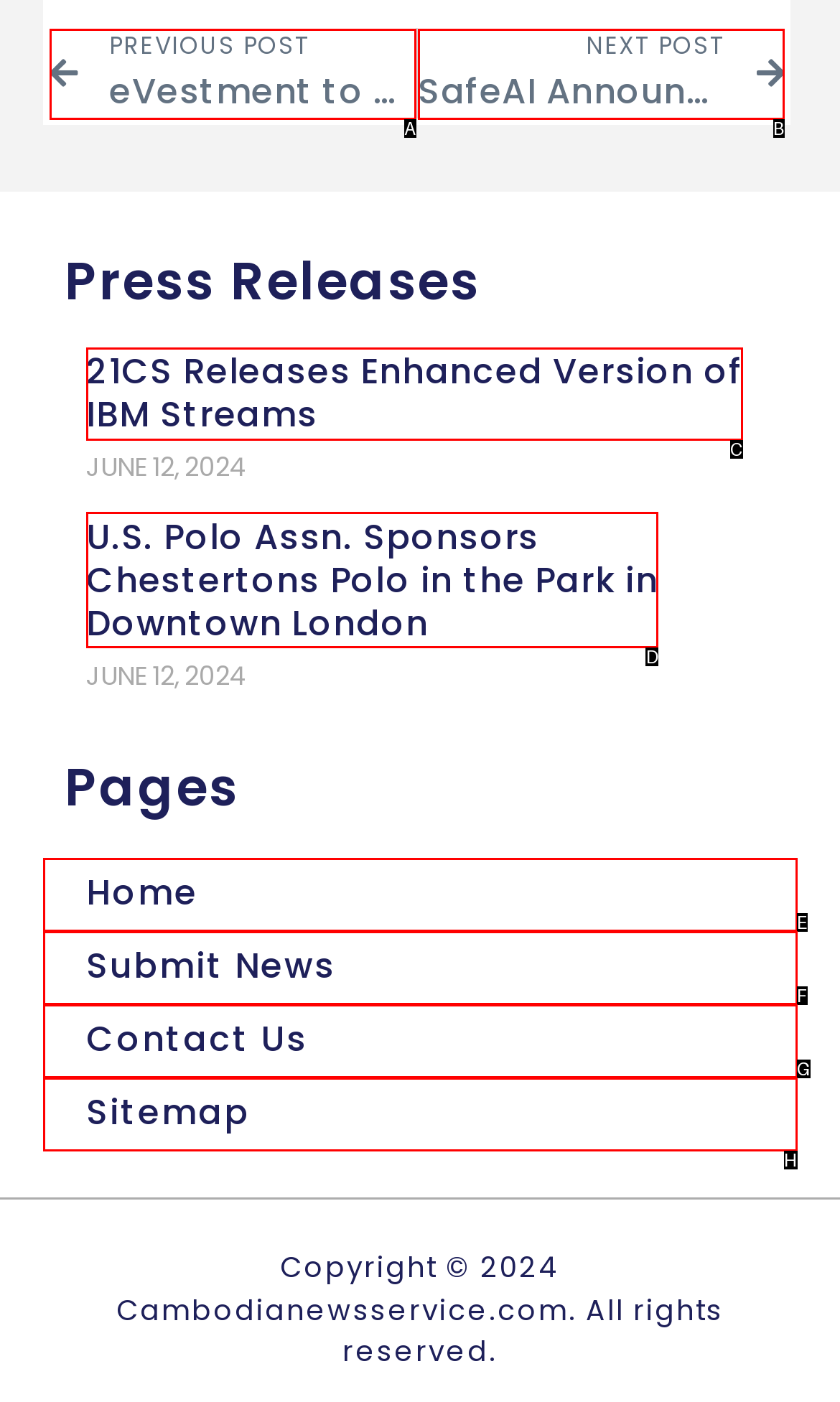Determine which HTML element matches the given description: Submit News. Provide the corresponding option's letter directly.

F